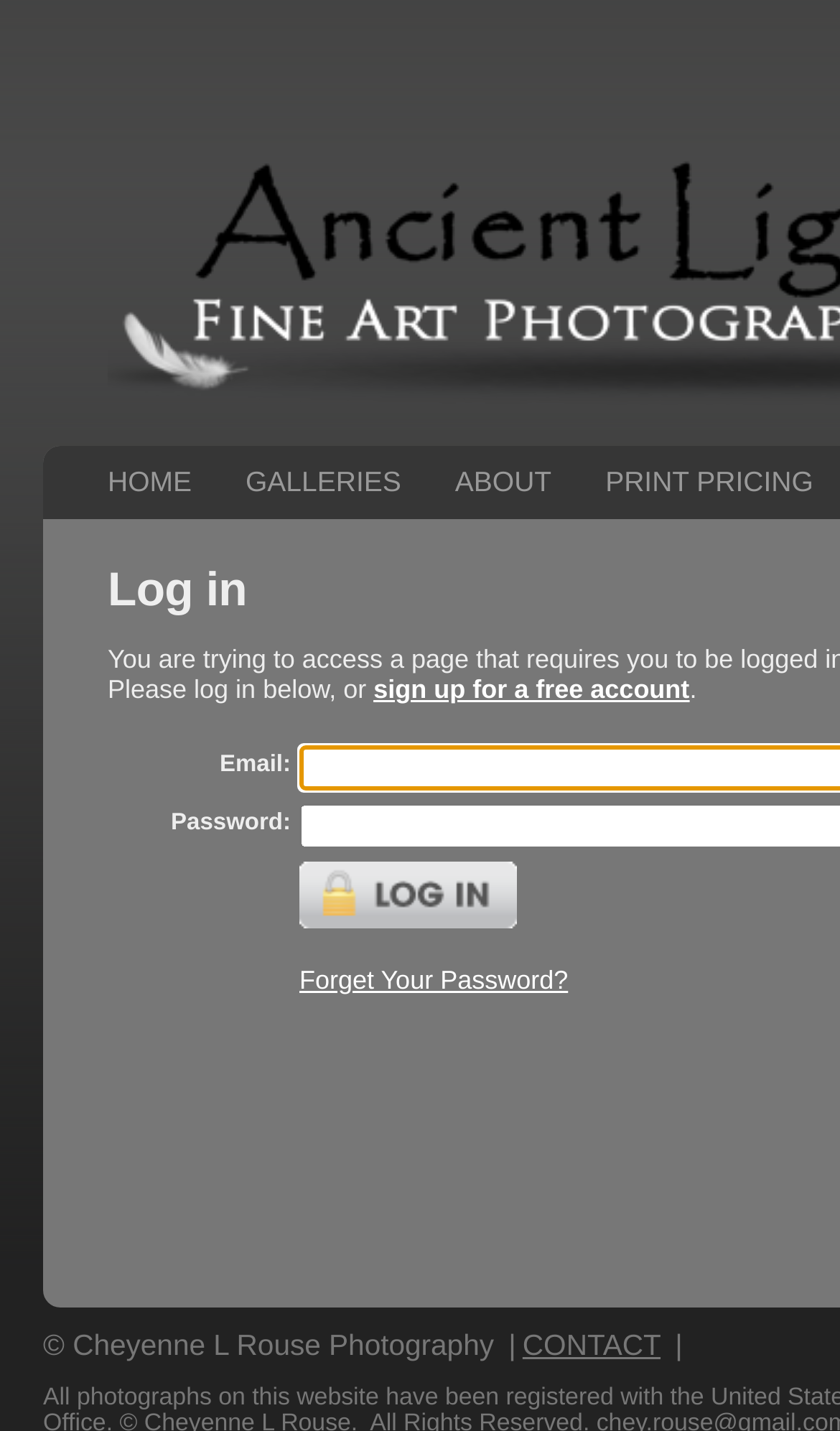Identify the bounding box coordinates for the element you need to click to achieve the following task: "Log in". Provide the bounding box coordinates as four float numbers between 0 and 1, in the form [left, top, right, bottom].

[0.356, 0.602, 0.615, 0.649]